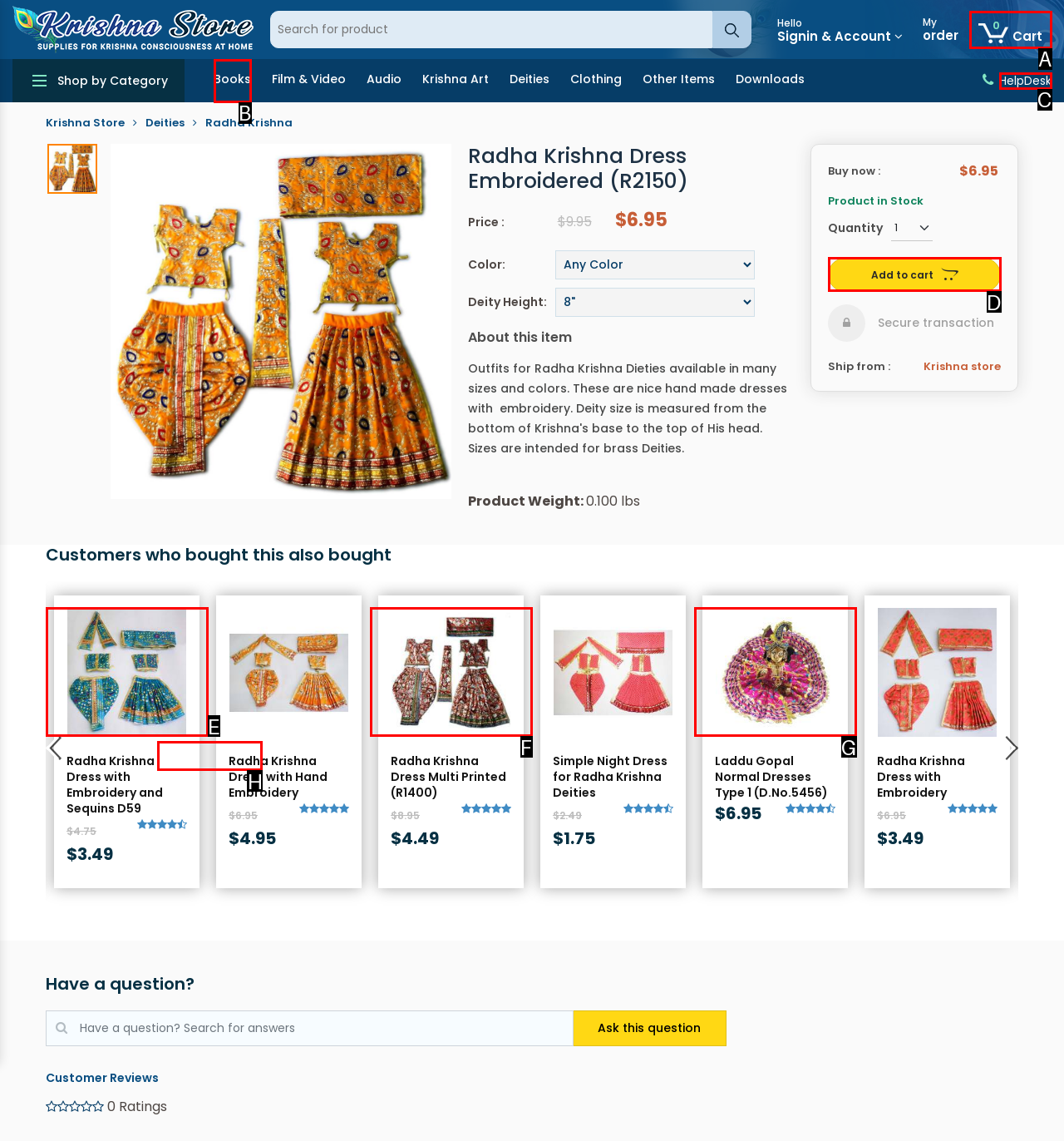Which option best describes: Add to cart
Respond with the letter of the appropriate choice.

D